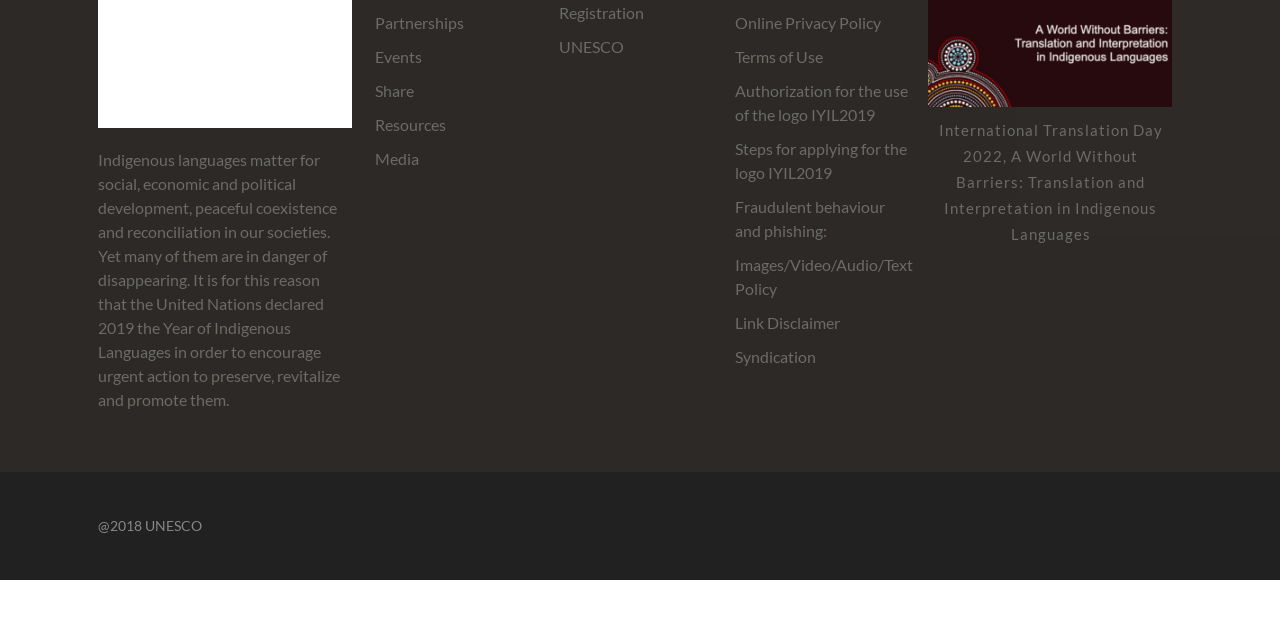Identify the bounding box coordinates of the element to click to follow this instruction: 'Visit UNESCO'. Ensure the coordinates are four float values between 0 and 1, provided as [left, top, right, bottom].

[0.437, 0.055, 0.563, 0.093]